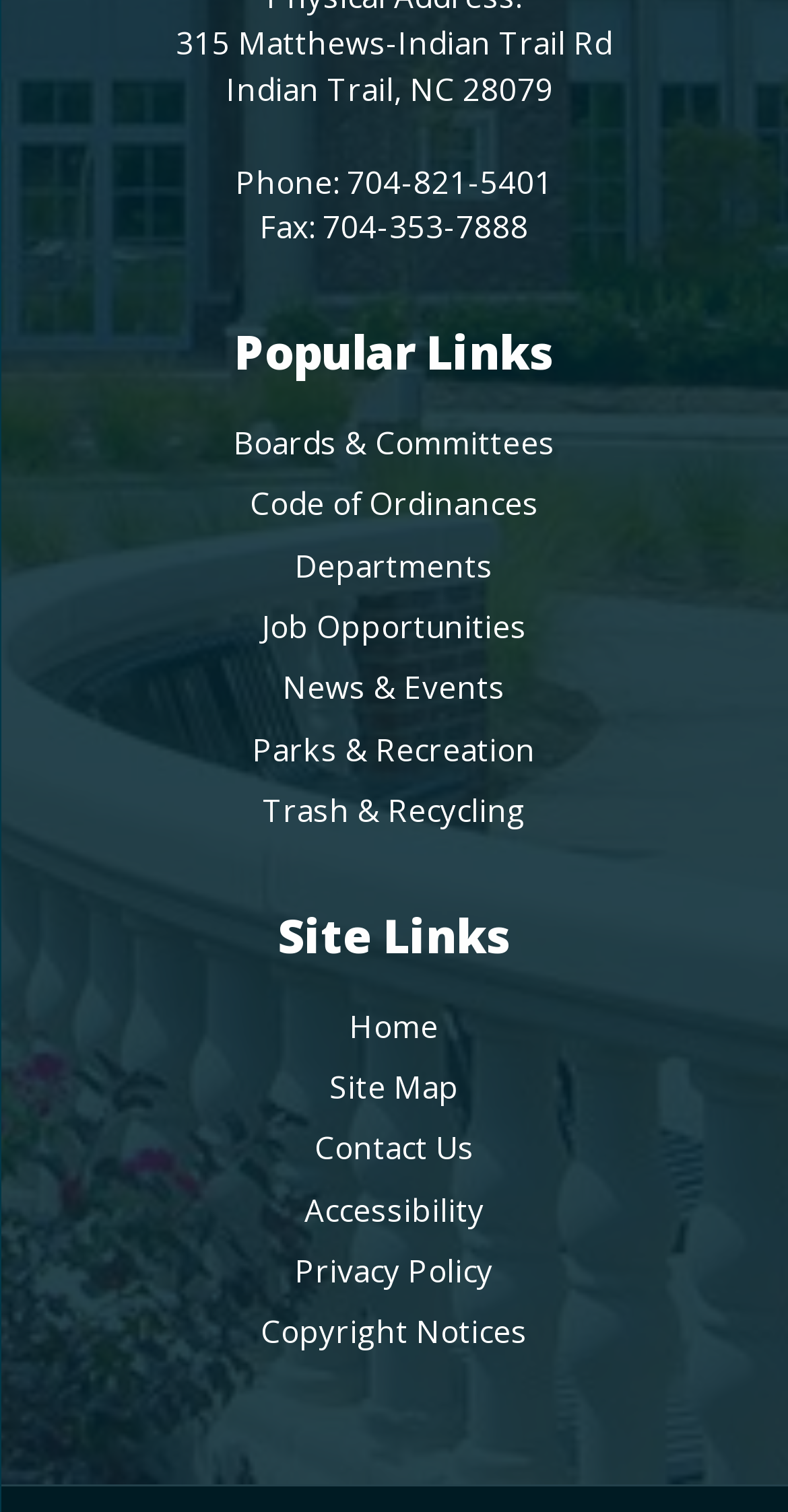What are the popular links on the webpage?
Please respond to the question with a detailed and informative answer.

The popular links are listed under the 'Popular Links' region, which includes links like 'Boards & Committees', 'Code of Ordinances', 'Departments', and more.